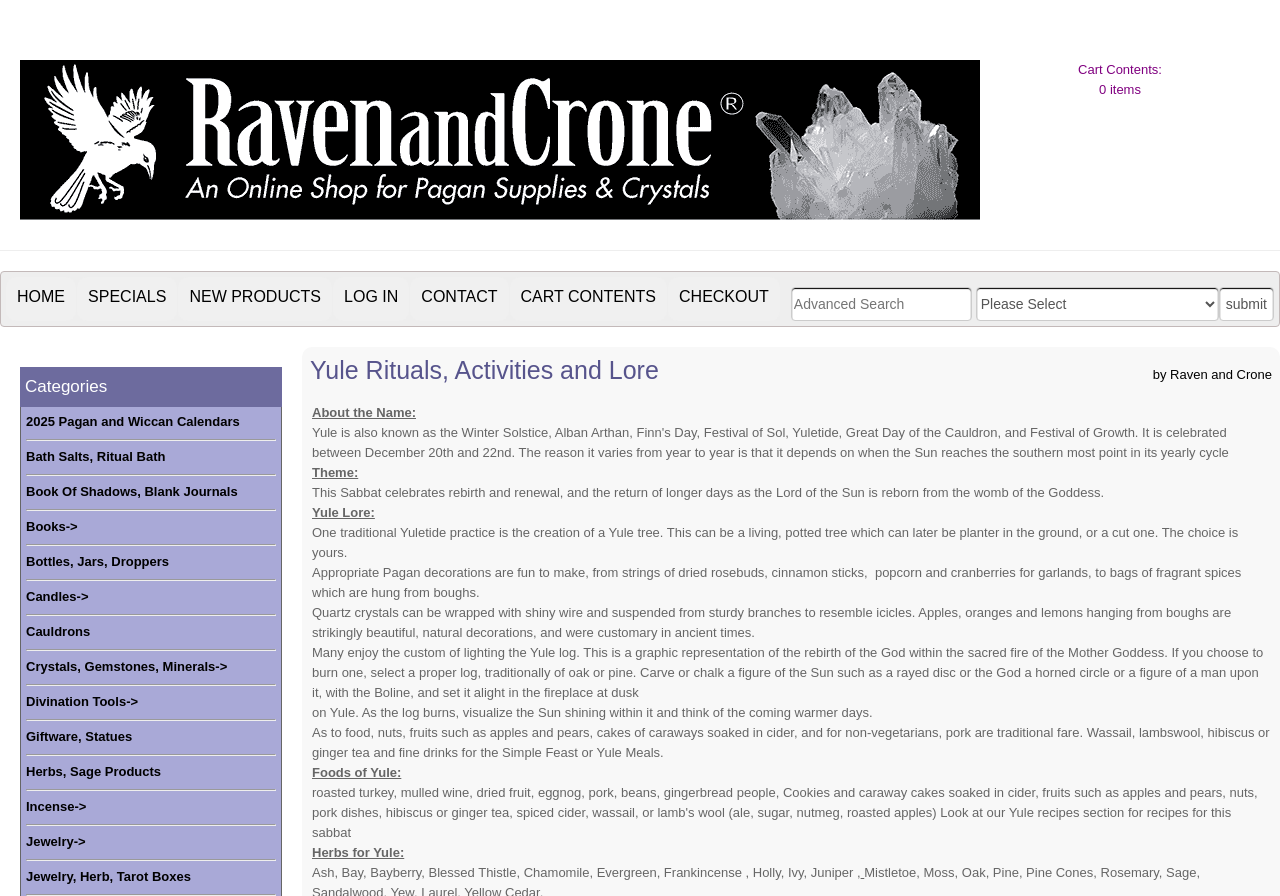Locate the bounding box coordinates of the clickable part needed for the task: "Search for a product".

[0.618, 0.32, 0.759, 0.358]